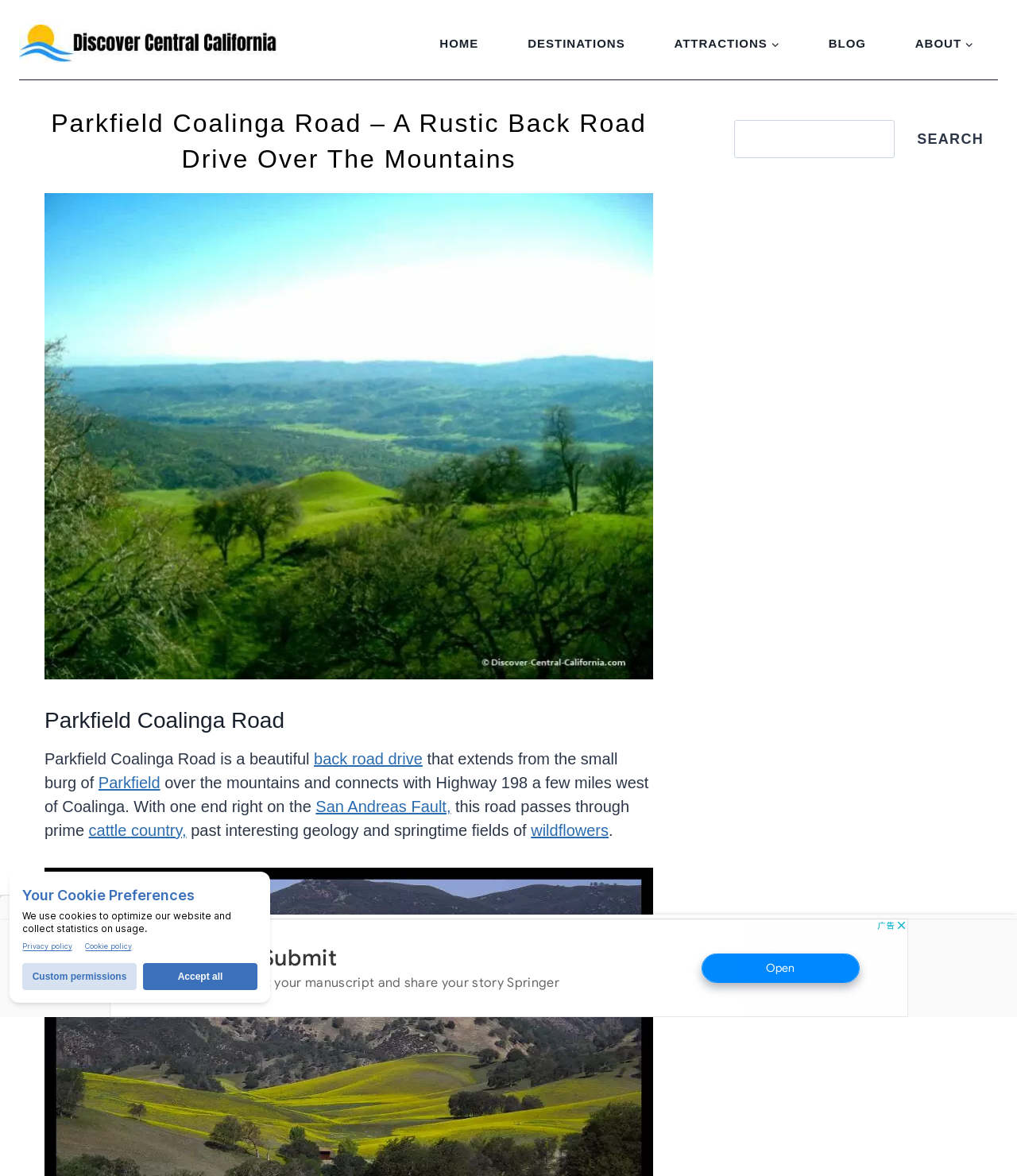What is the name of the road described on this webpage?
Please provide a full and detailed response to the question.

I found the answer by looking at the heading element 'Parkfield Coalinga Road – A Rustic Back Road Drive Over The Mountains' and the static text 'Parkfield Coalinga Road is a beautiful' which both mention the name of the road.